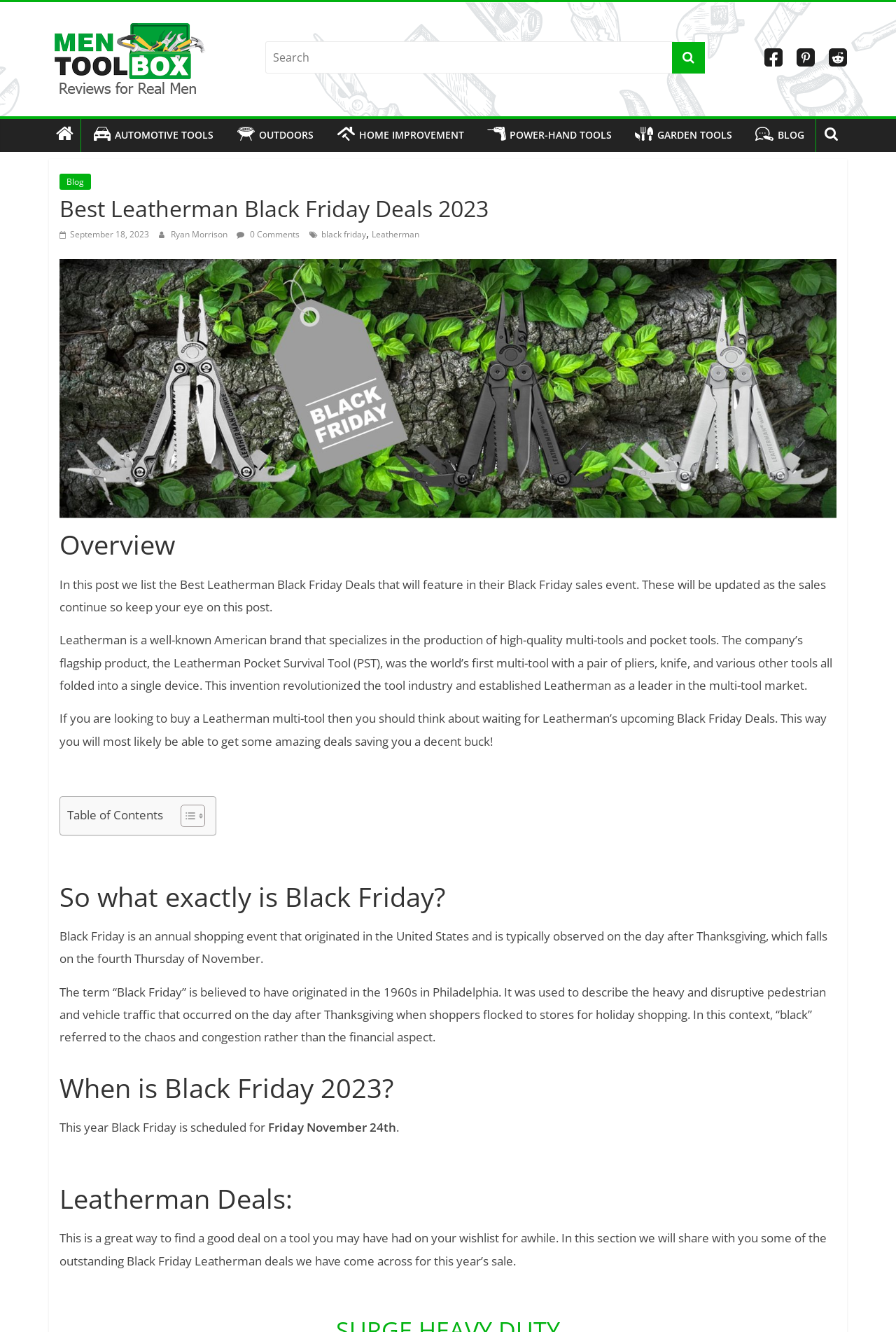Pinpoint the bounding box coordinates of the element you need to click to execute the following instruction: "Visit 'oktoberfest in kelowna'". The bounding box should be represented by four float numbers between 0 and 1, in the format [left, top, right, bottom].

None